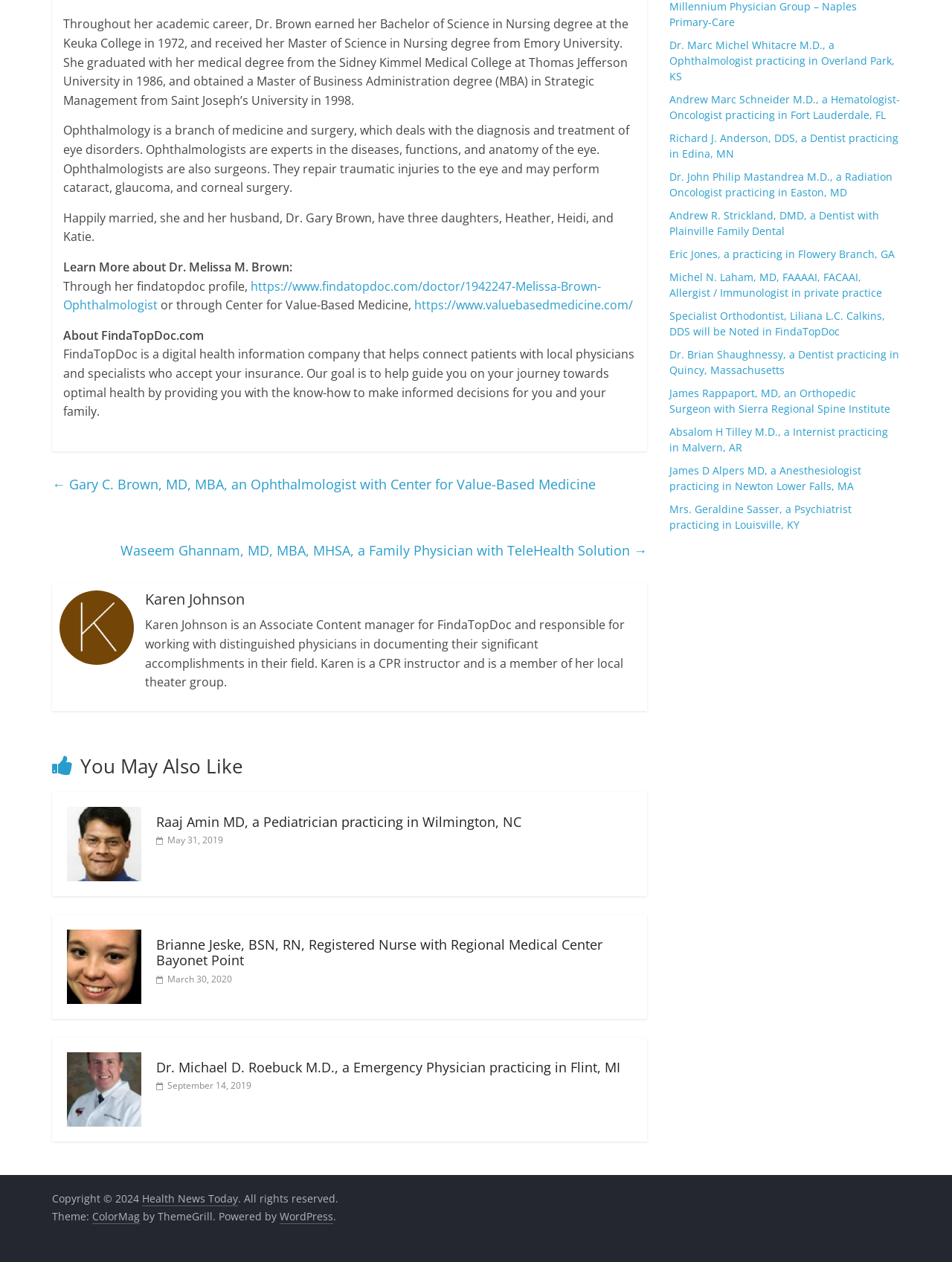Based on the element description, predict the bounding box coordinates (top-left x, top-left y, bottom-right x, bottom-right y) for the UI element in the screenshot: Health News Today

[0.149, 0.944, 0.25, 0.956]